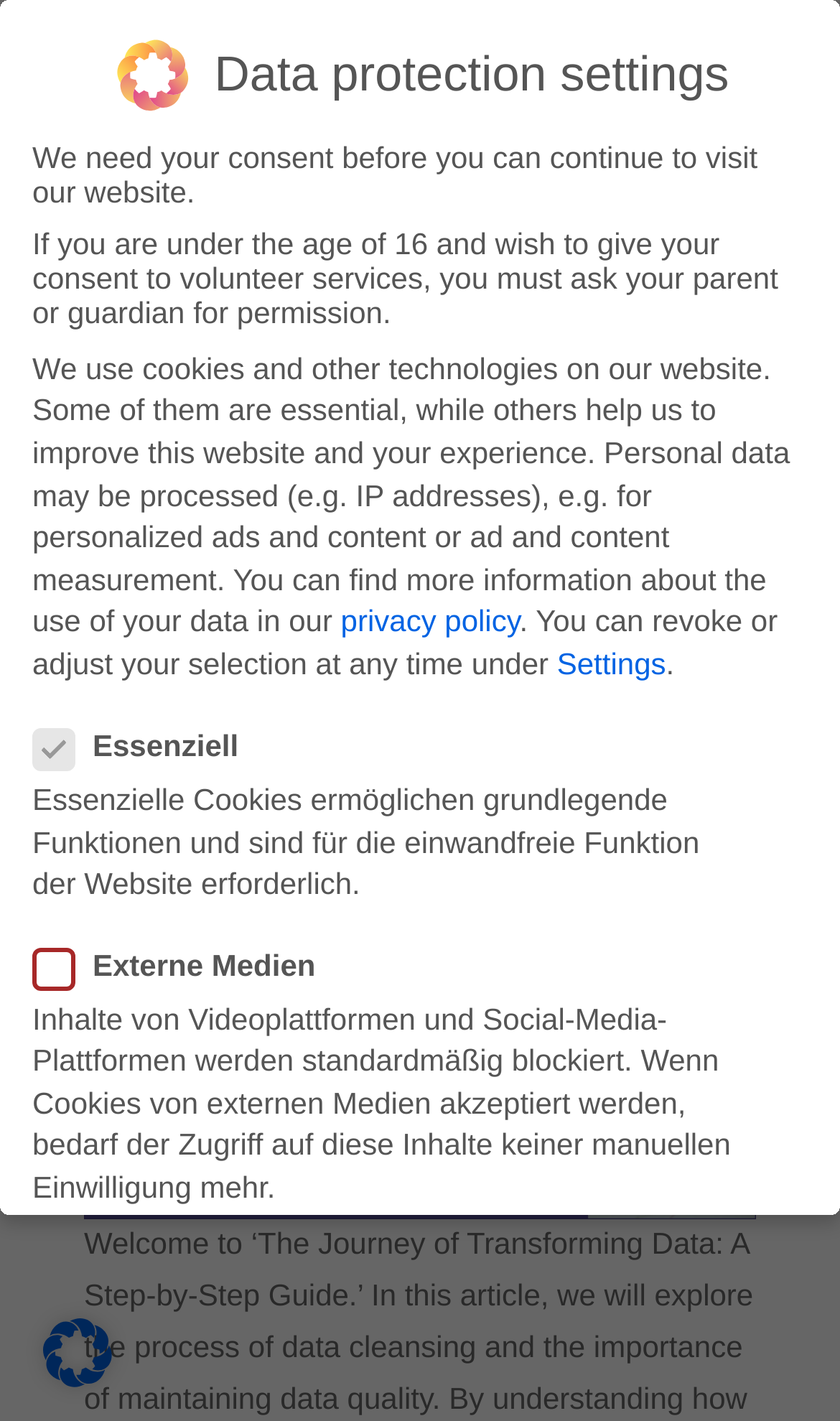Determine the bounding box coordinates of the clickable element to complete this instruction: "Open Cookie Preferences". Provide the coordinates in the format of four float numbers between 0 and 1, [left, top, right, bottom].

[0.051, 0.957, 0.133, 0.981]